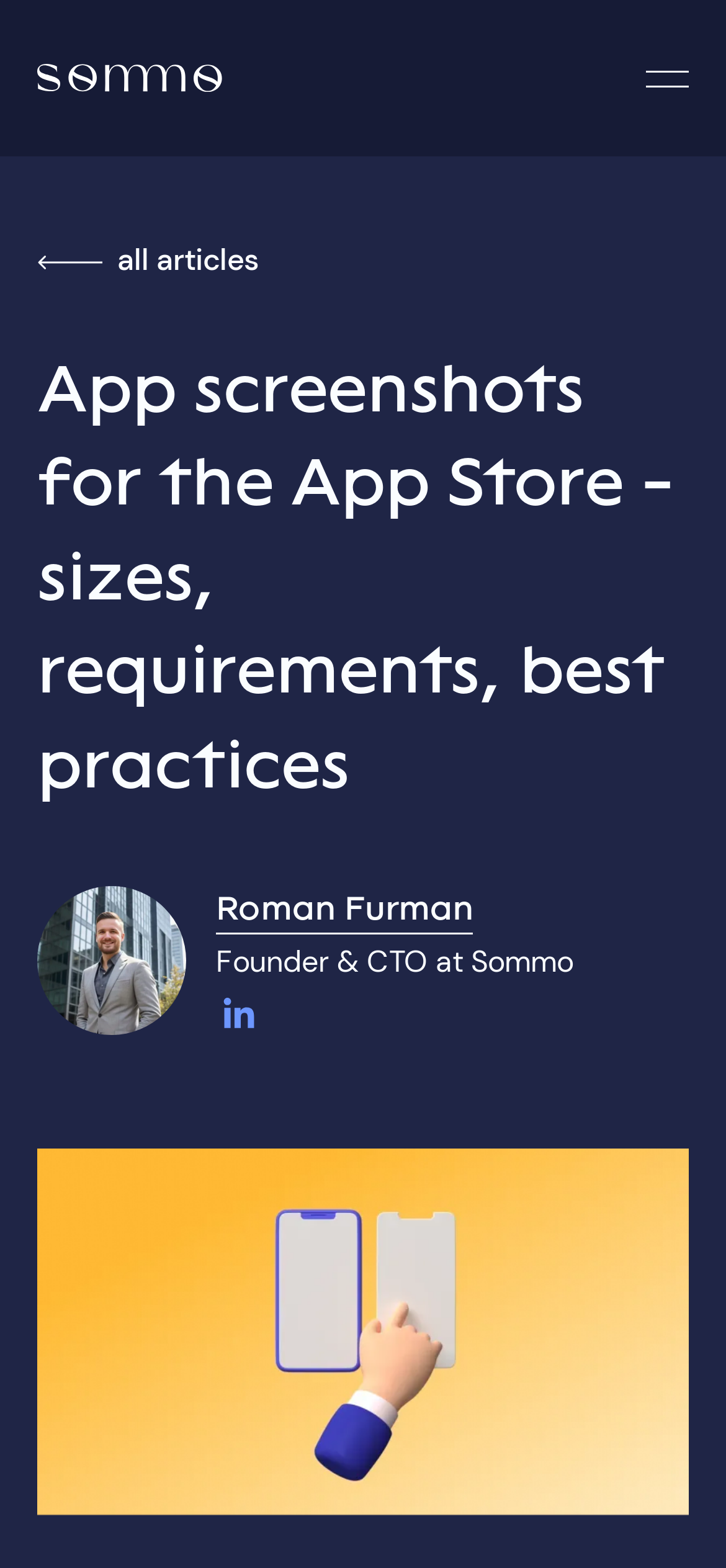Utilize the details in the image to thoroughly answer the following question: What is the purpose of the button at the bottom right?

I found a button at the bottom right of the webpage with the text 'Open chat', which suggests that it is used to open a chat window or start a conversation.